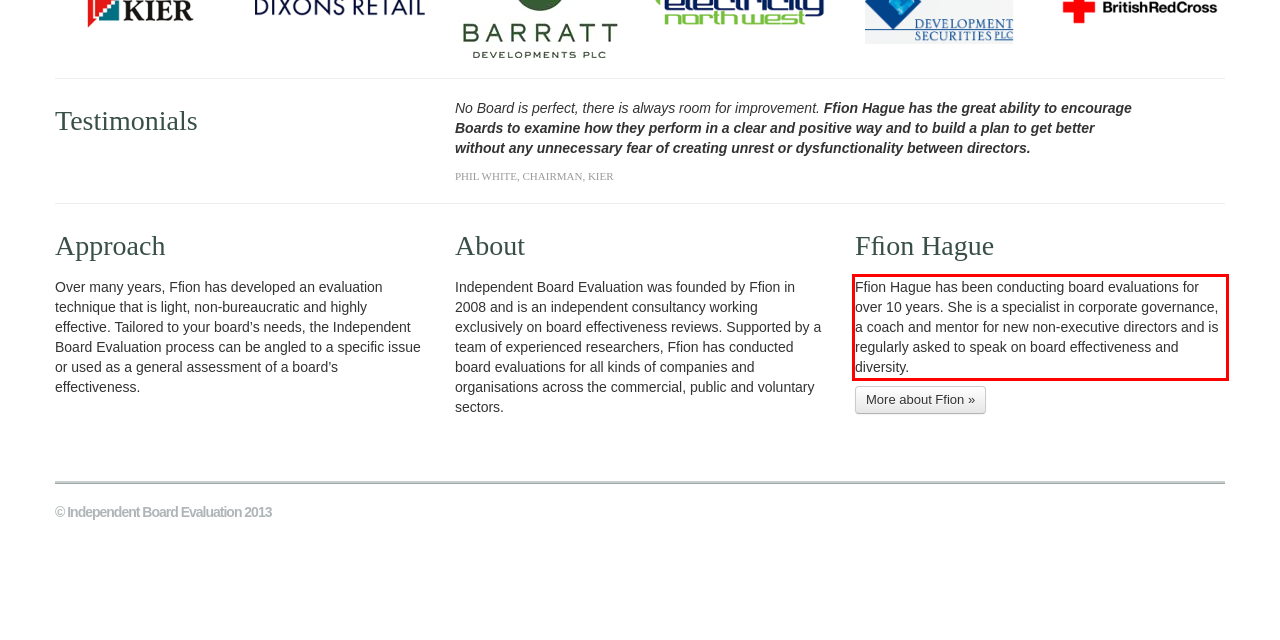You have a webpage screenshot with a red rectangle surrounding a UI element. Extract the text content from within this red bounding box.

Ffion Hague has been conducting board evaluations for over 10 years. She is a specialist in corporate governance, a coach and mentor for new non-executive directors and is regularly asked to speak on board effectiveness and diversity.